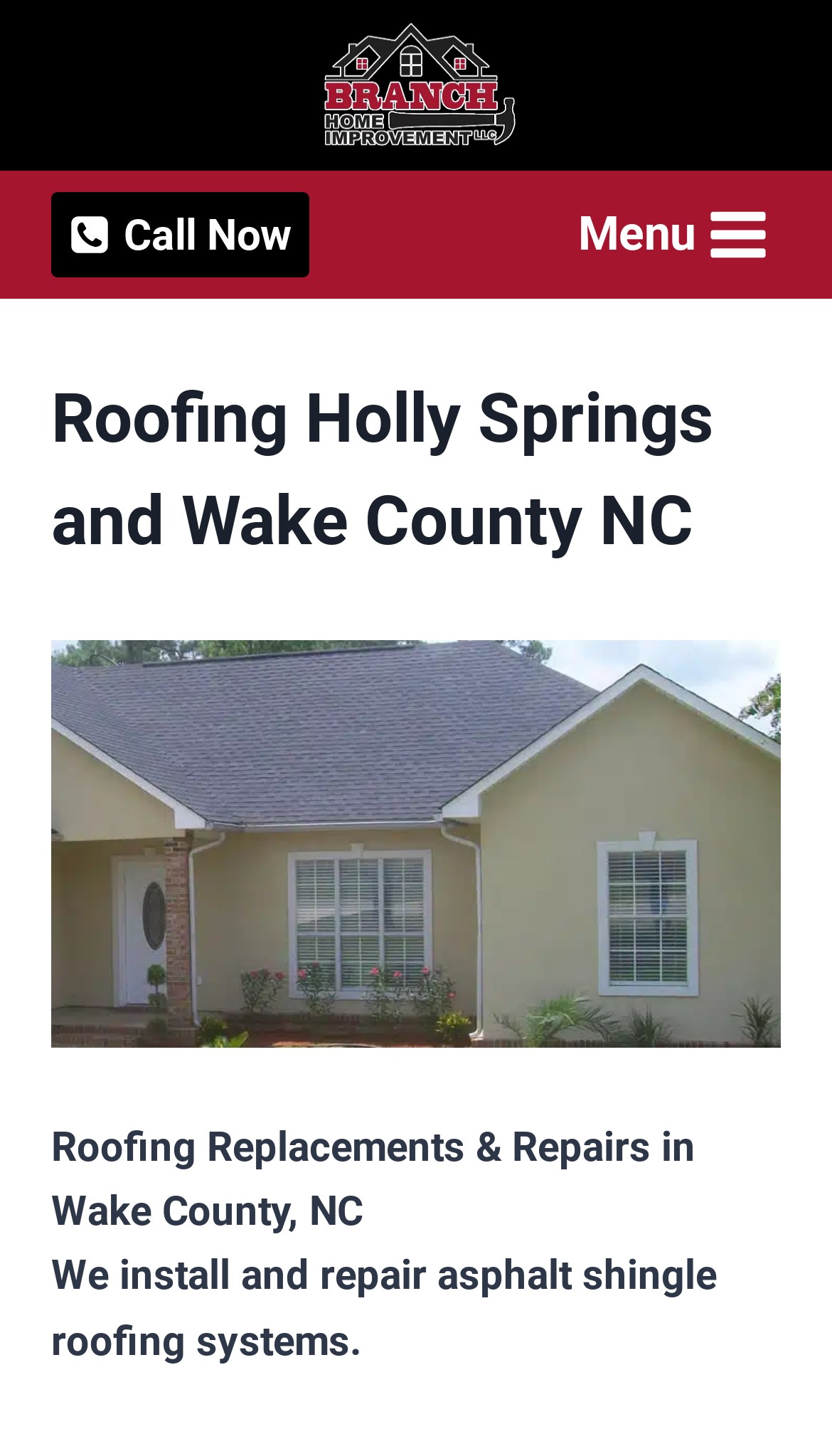Answer the following in one word or a short phrase: 
What is the company's logo?

Branch Home Improvement Logo